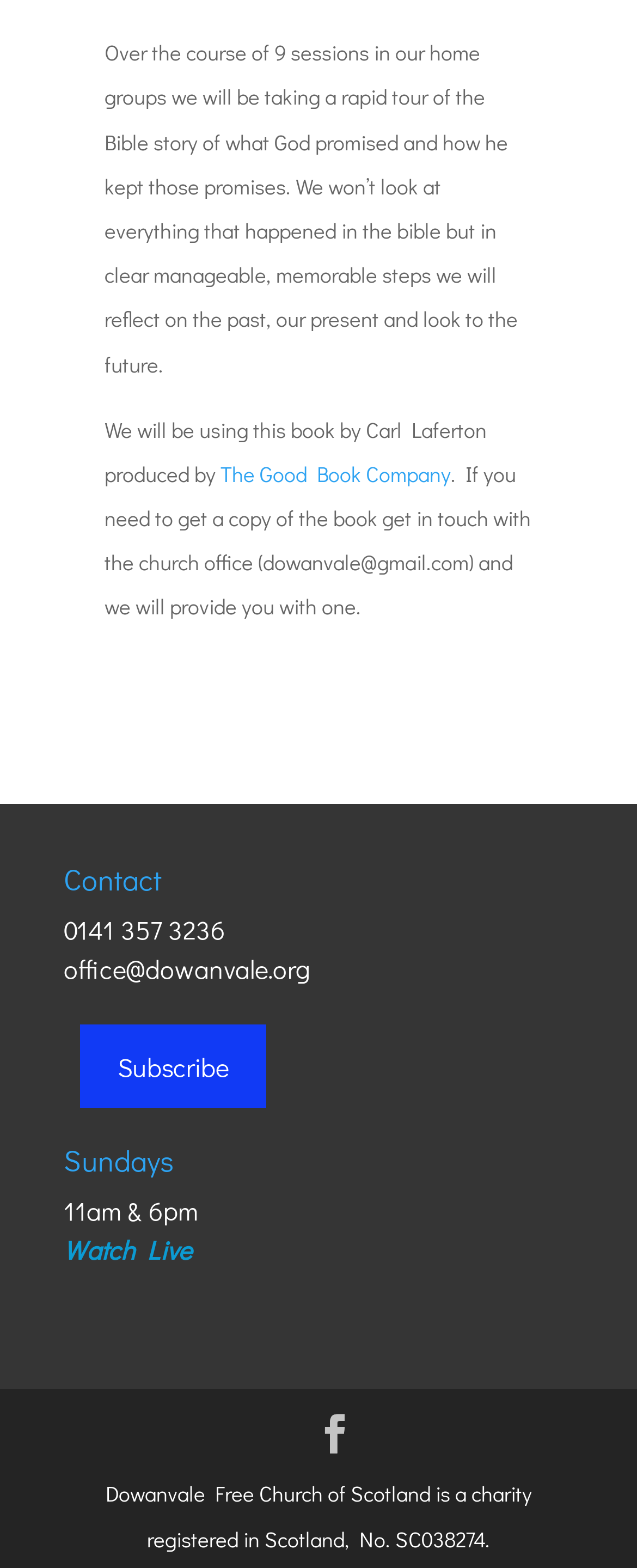What is the charity registration number of Dowanvale Free Church of Scotland?
Please provide a single word or phrase in response based on the screenshot.

SC038274